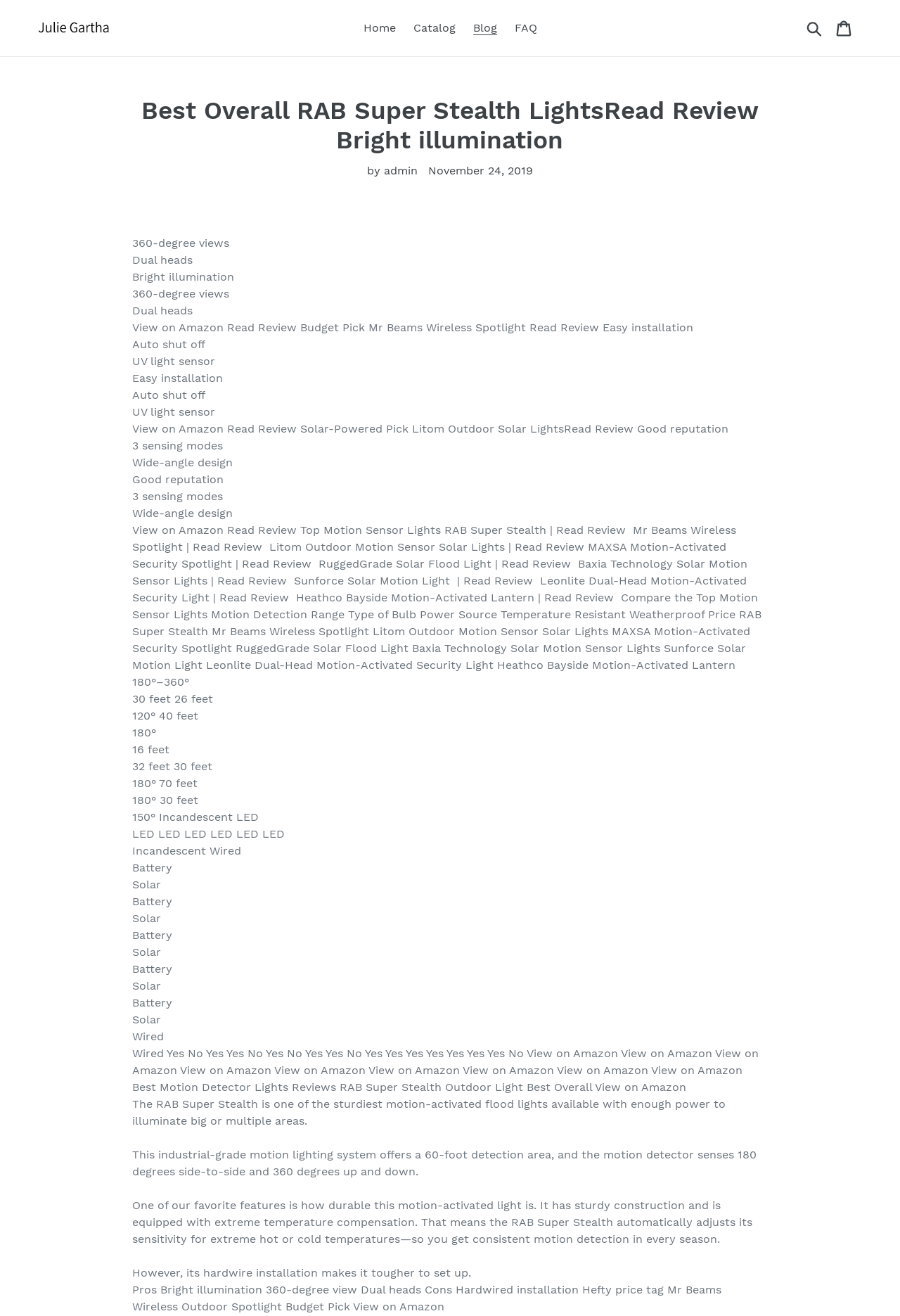Generate the main heading text from the webpage.

Best Overall RAB Super Stealth LightsRead Review Bright illumination